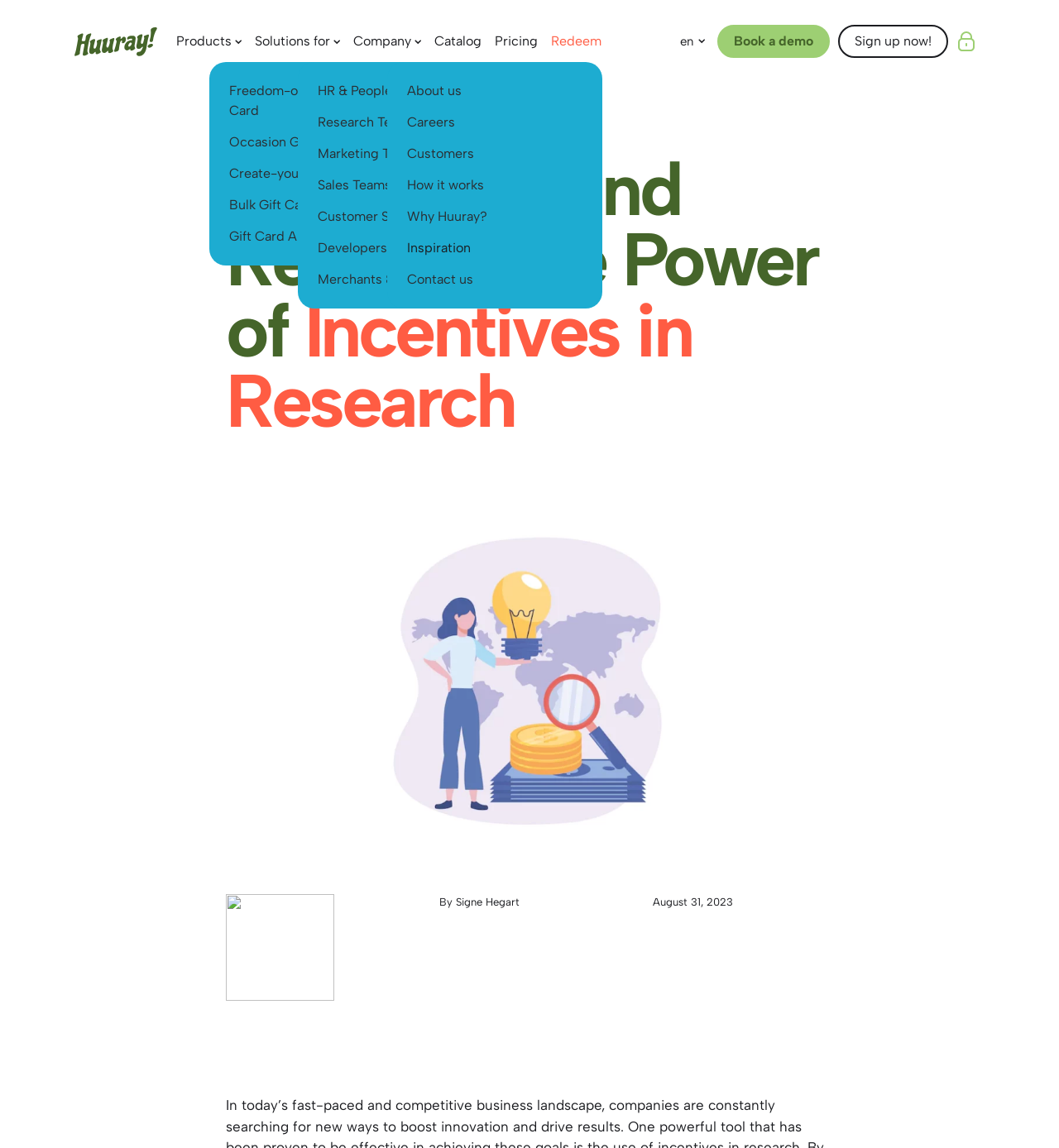Extract the bounding box for the UI element that matches this description: "Pricing".

[0.461, 0.0, 0.514, 0.072]